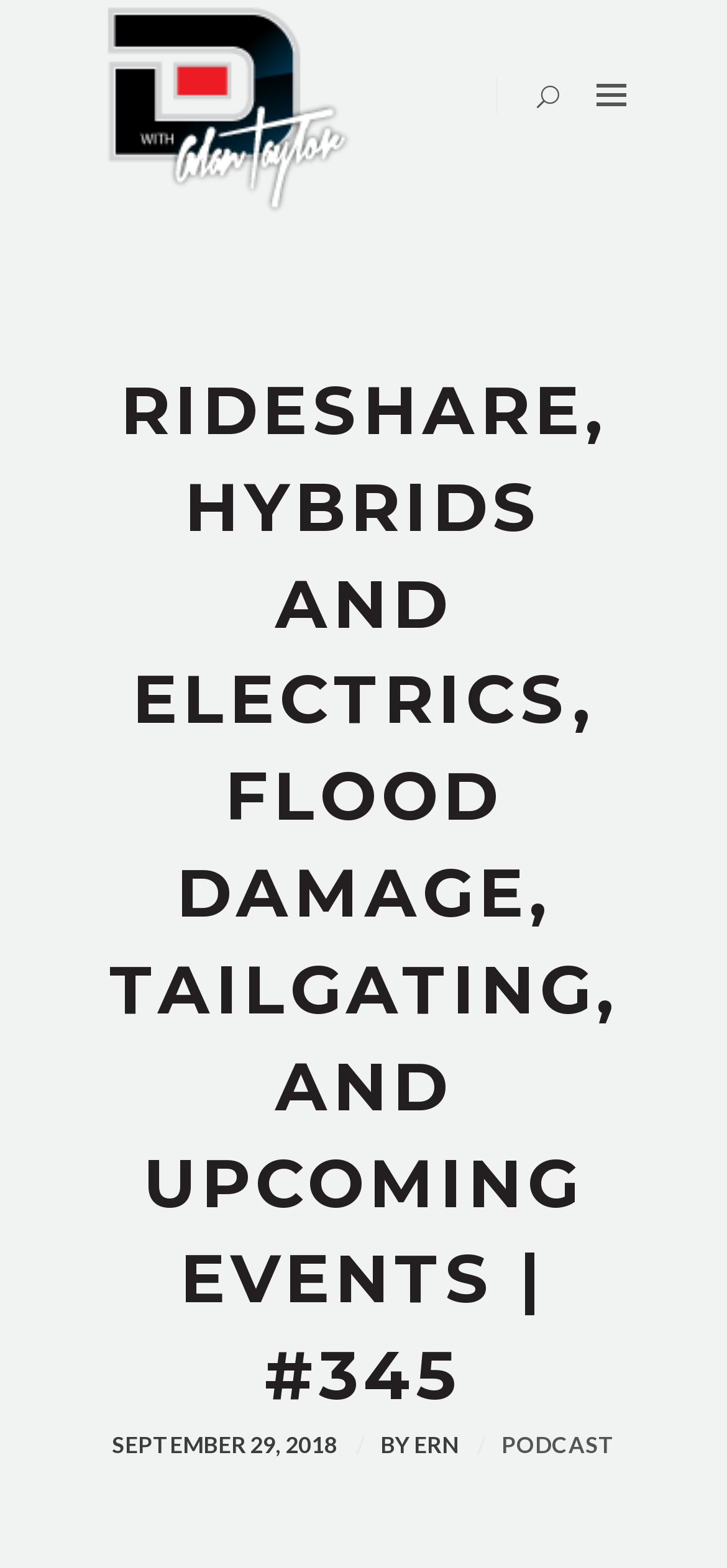Provide the bounding box coordinates for the UI element described in this sentence: "Podcast". The coordinates should be four float values between 0 and 1, i.e., [left, top, right, bottom].

[0.69, 0.913, 0.846, 0.93]